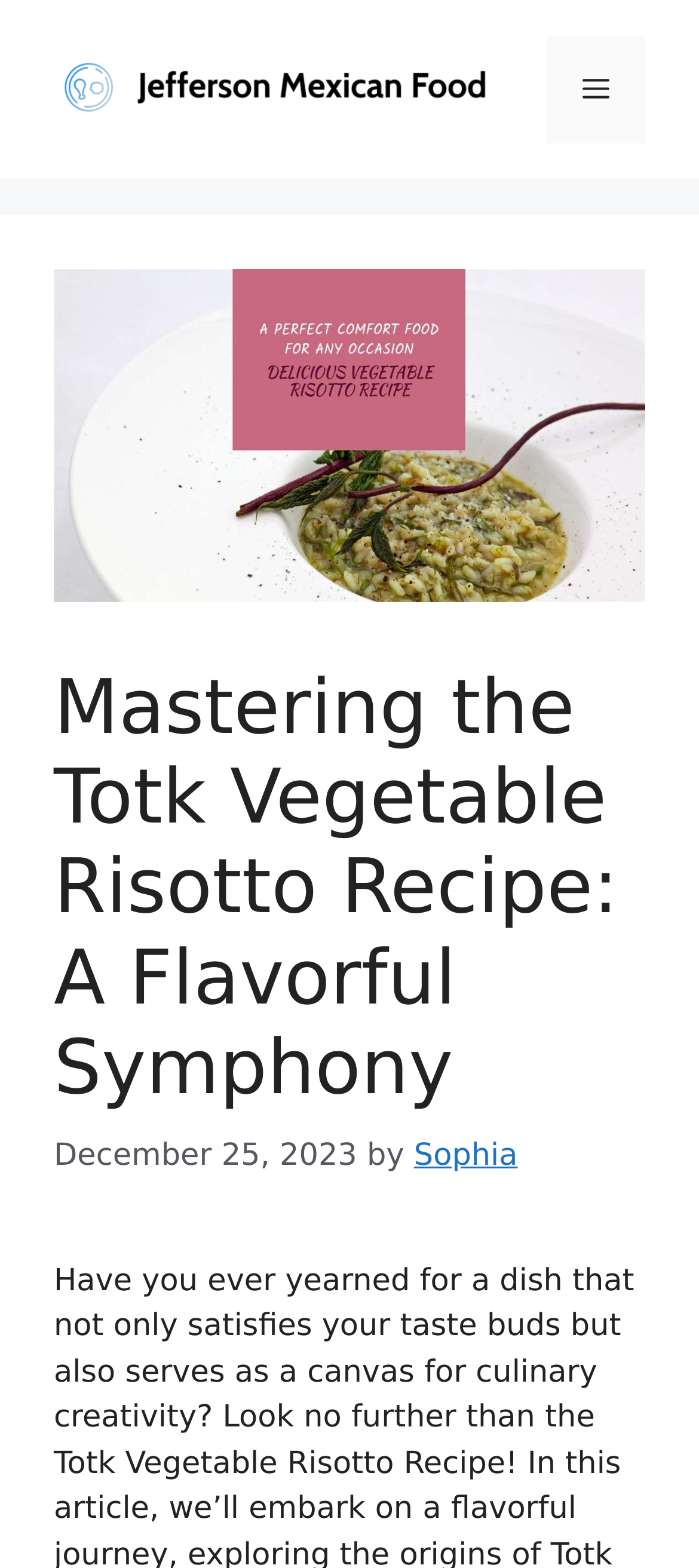Can you look at the image and give a comprehensive answer to the question:
Who is the author of the article?

I found the answer by looking at the link 'Sophia' which is located next to the text 'by' and is likely to be the author of the article.